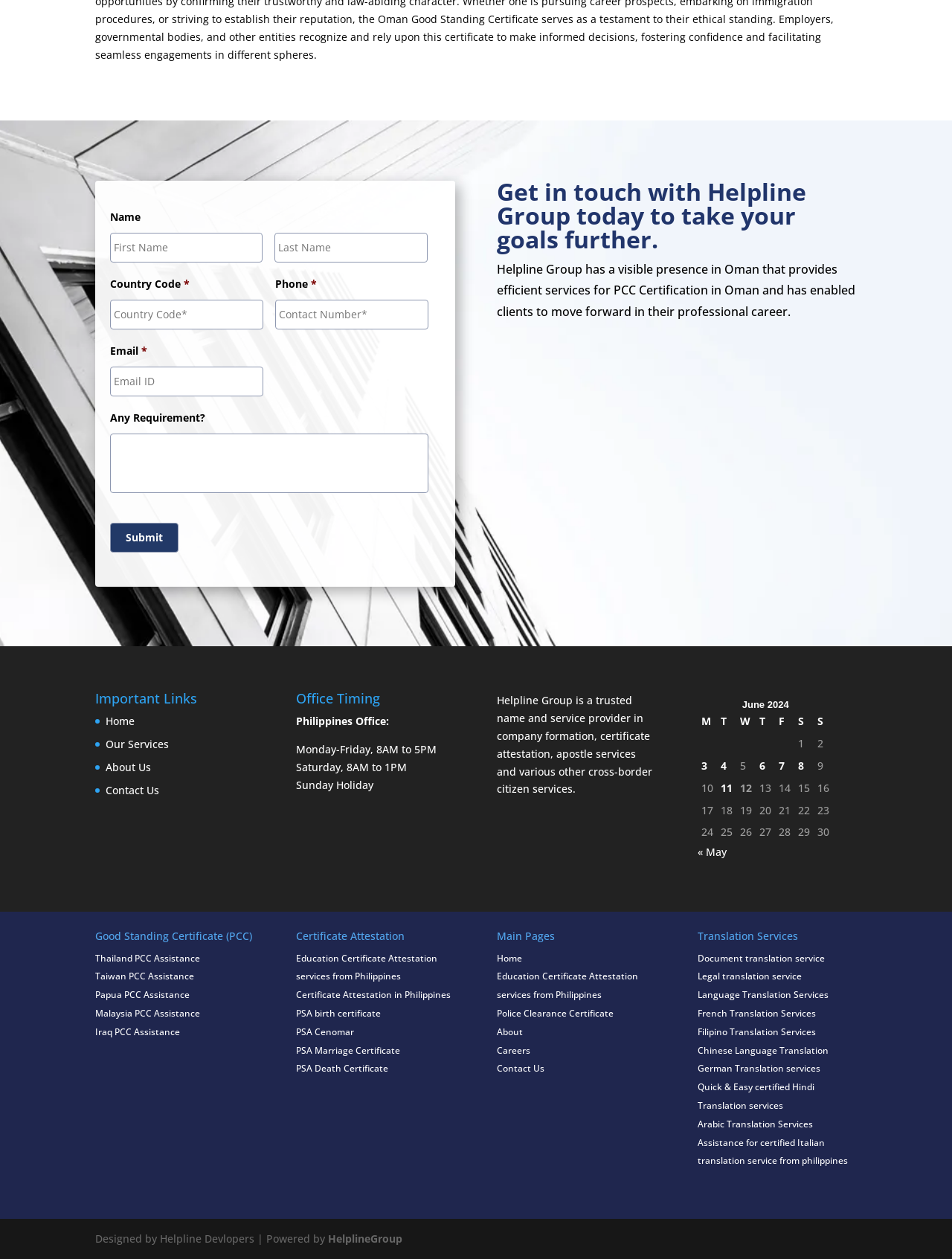What are the office timings mentioned on the webpage?
Look at the image and answer with only one word or phrase.

Monday-Friday, 8AM to 5PM